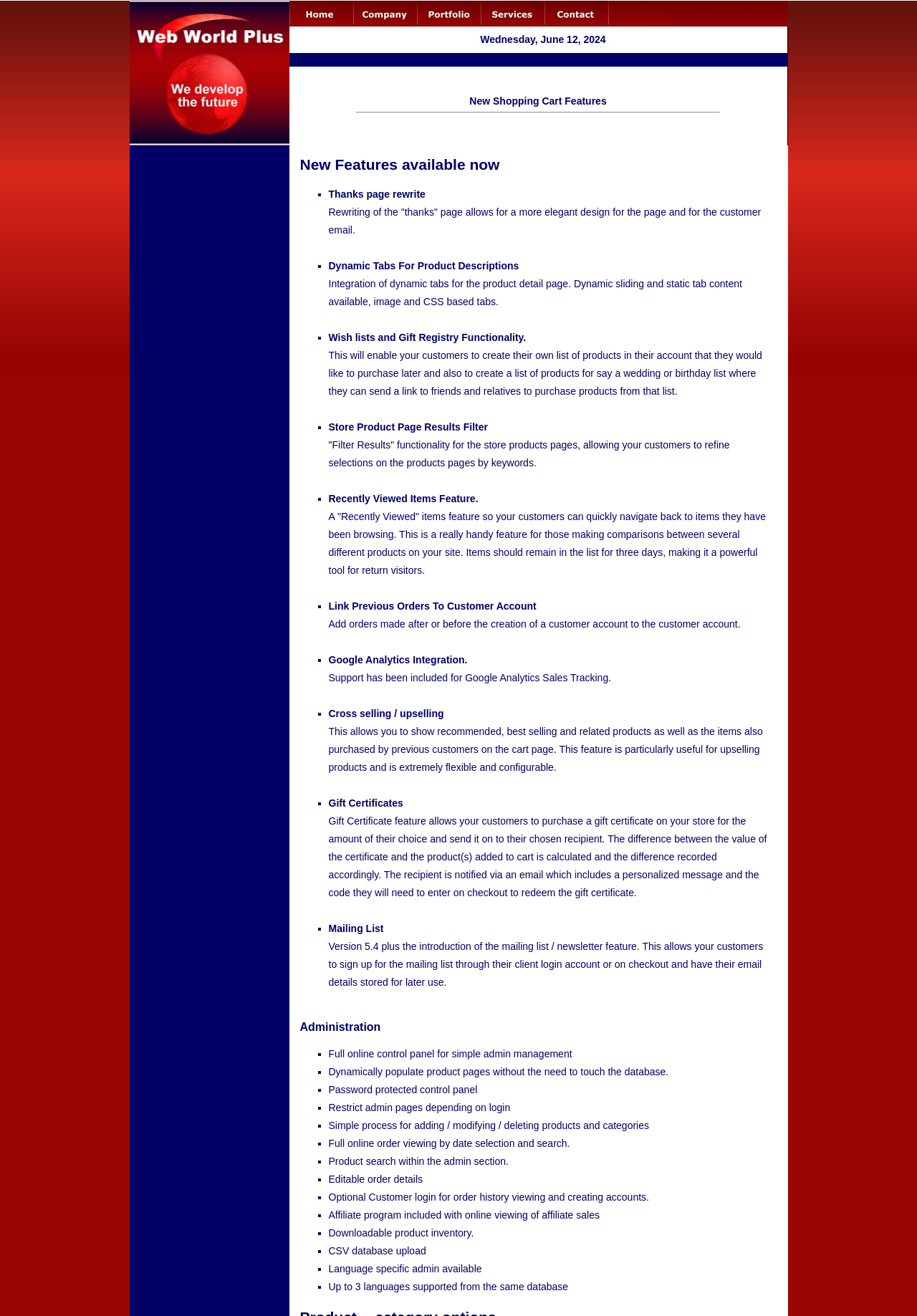How many list markers are there in the webpage content?
Answer the question with a single word or phrase by looking at the picture.

13